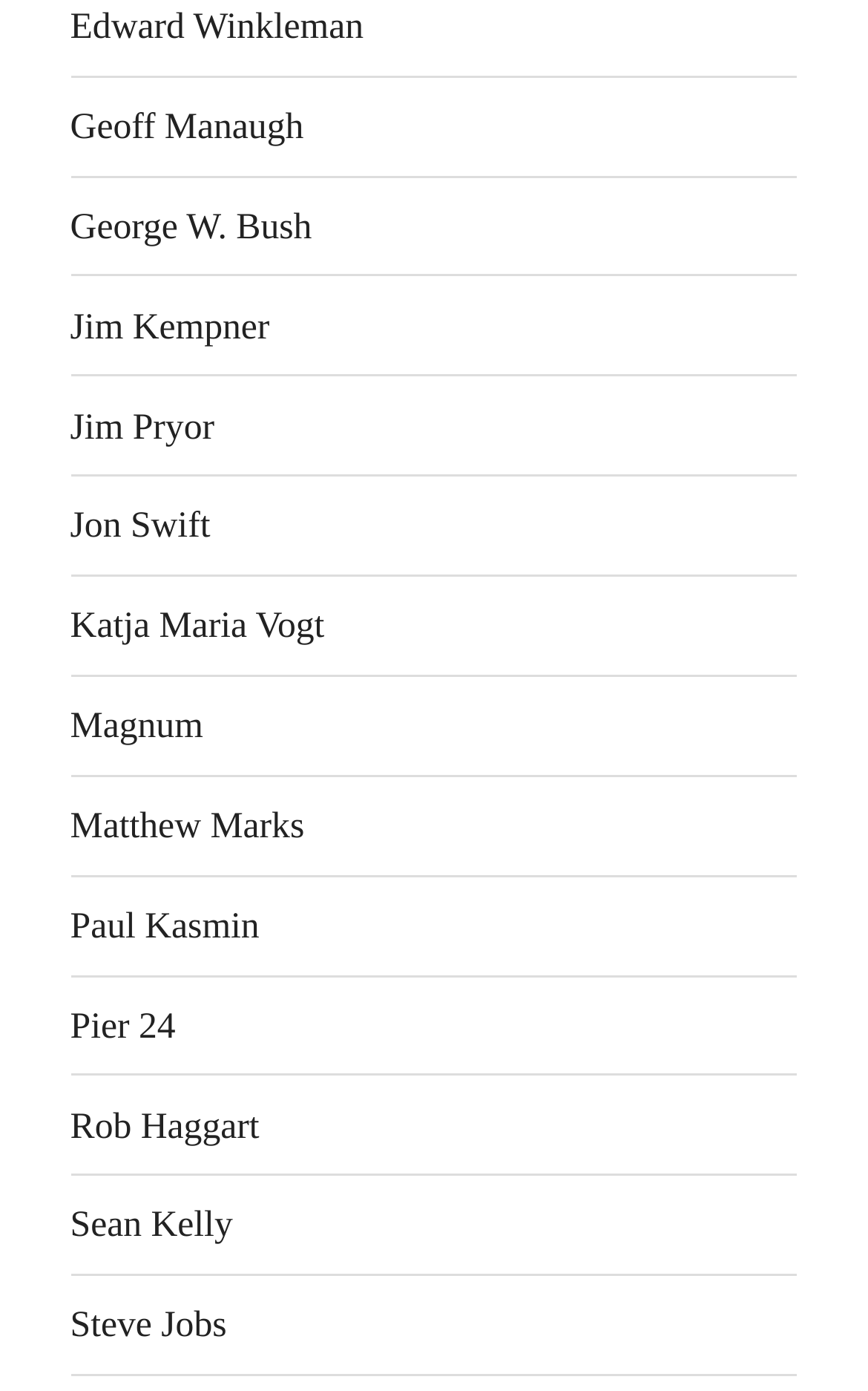Using the description "Matthew Marks", predict the bounding box of the relevant HTML element.

[0.081, 0.578, 0.351, 0.608]